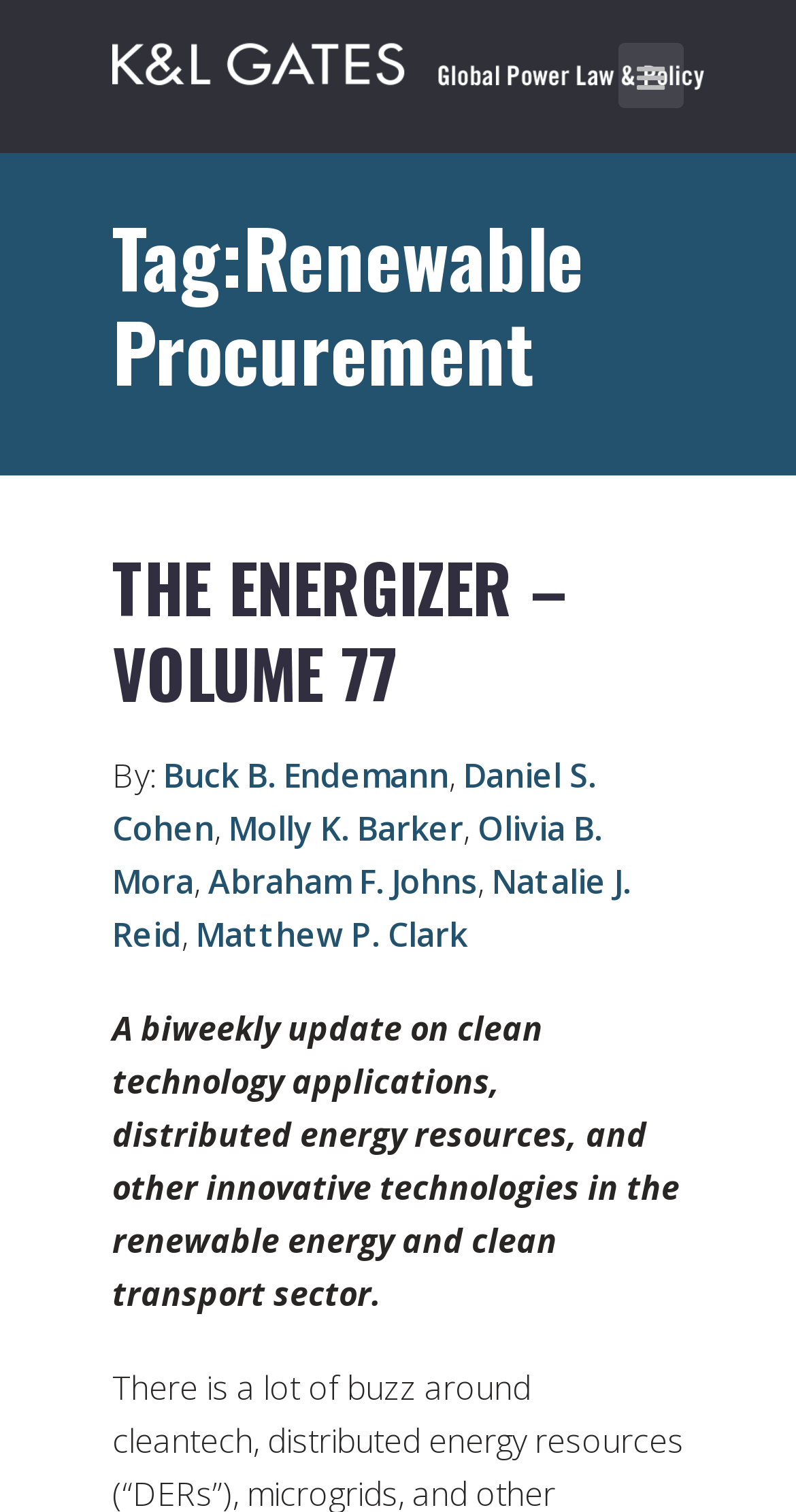What is the name of the publication?
Answer the question with just one word or phrase using the image.

THE ENERGIZER